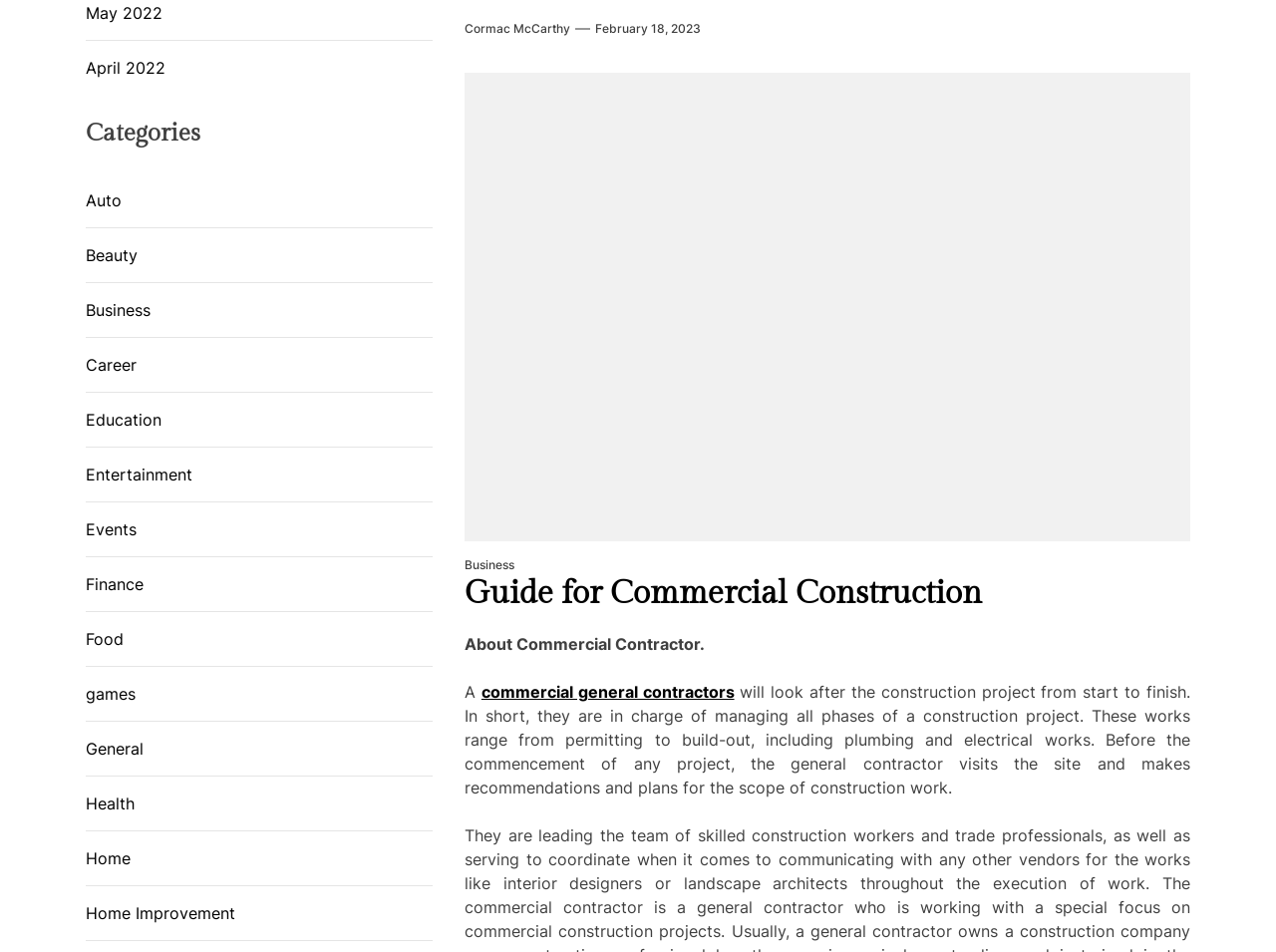Locate the bounding box coordinates of the element you need to click to accomplish the task described by this instruction: "Click on the 'Business' link".

[0.364, 0.584, 0.403, 0.603]